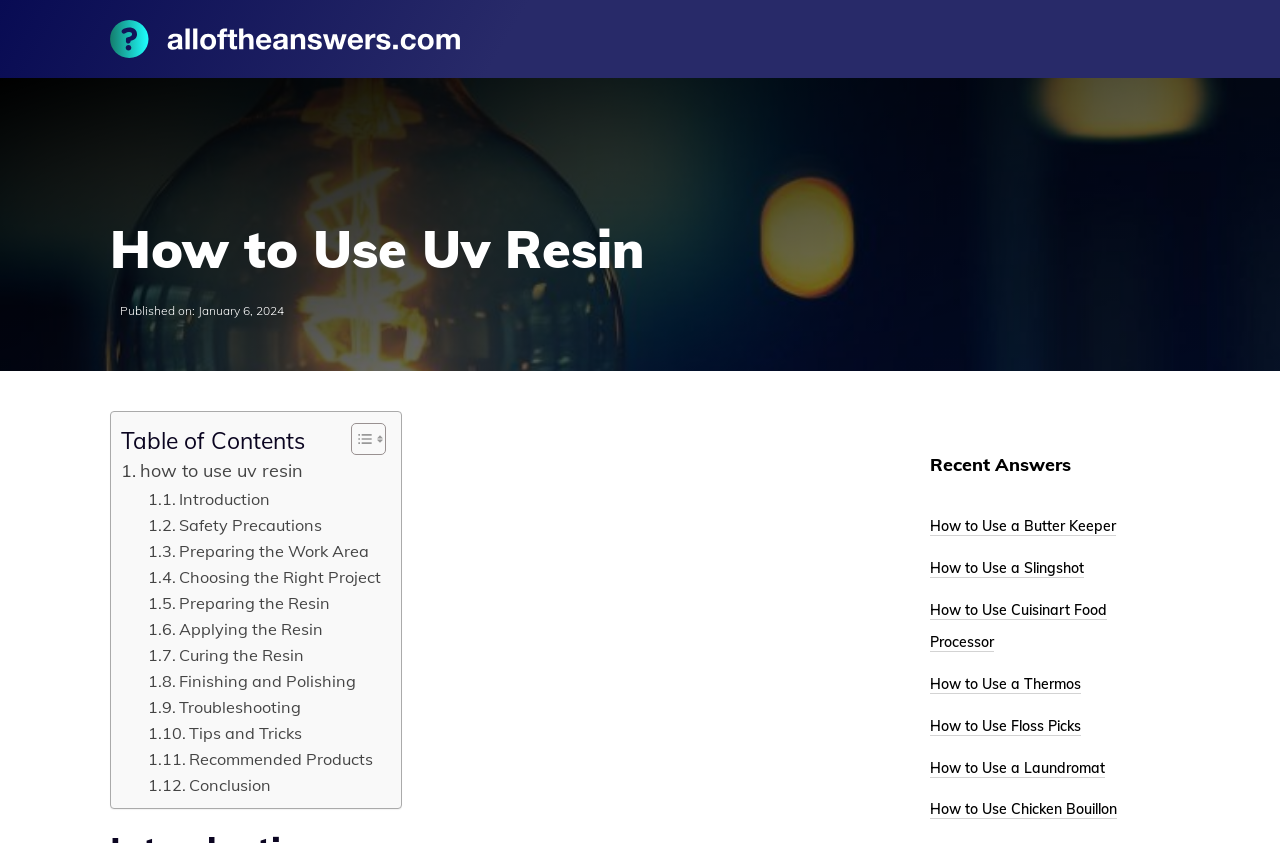Identify the bounding box coordinates for the region of the element that should be clicked to carry out the instruction: "Check out 'Recent Answers'". The bounding box coordinates should be four float numbers between 0 and 1, i.e., [left, top, right, bottom].

[0.727, 0.535, 0.895, 0.567]